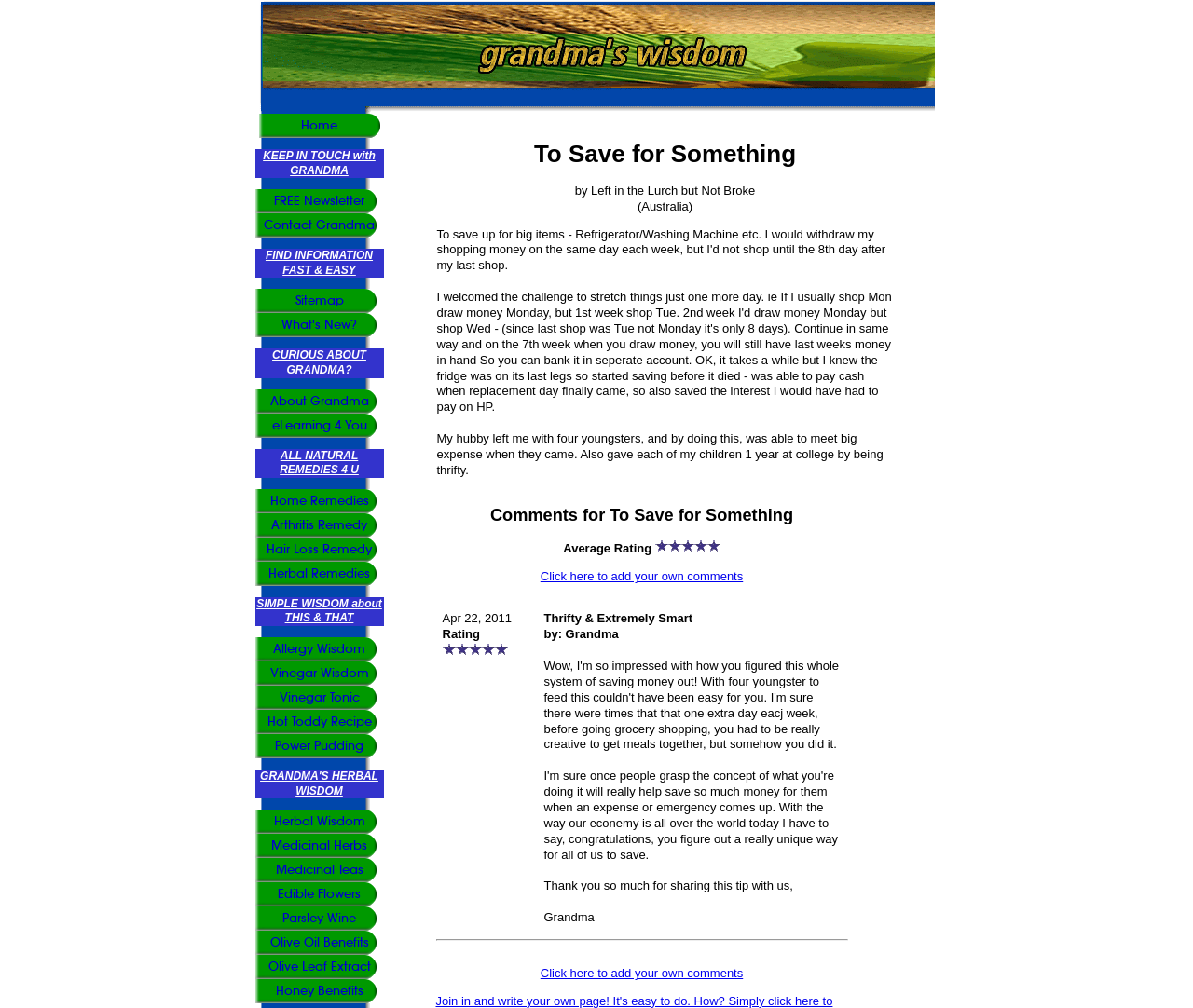Using the given element description, provide the bounding box coordinates (top-left x, top-left y, bottom-right x, bottom-right y) for the corresponding UI element in the screenshot: Home

[0.217, 0.113, 0.318, 0.137]